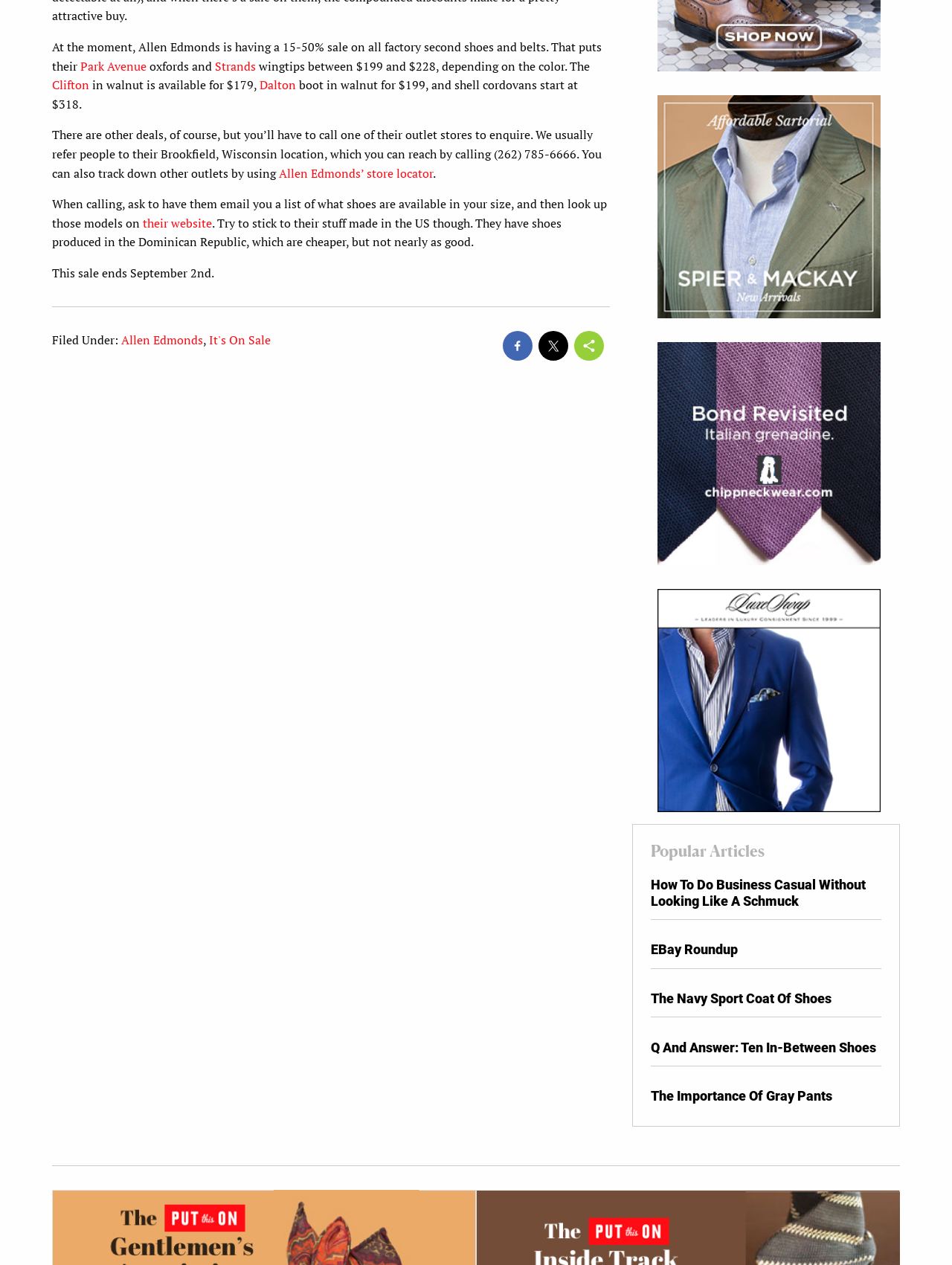With reference to the image, please provide a detailed answer to the following question: What is the sale percentage on all factory second shoes and belts?

The sale percentage is mentioned in the first sentence of the webpage, which states 'At the moment, Allen Edmonds is having a 15-50% sale on all factory second shoes and belts.'